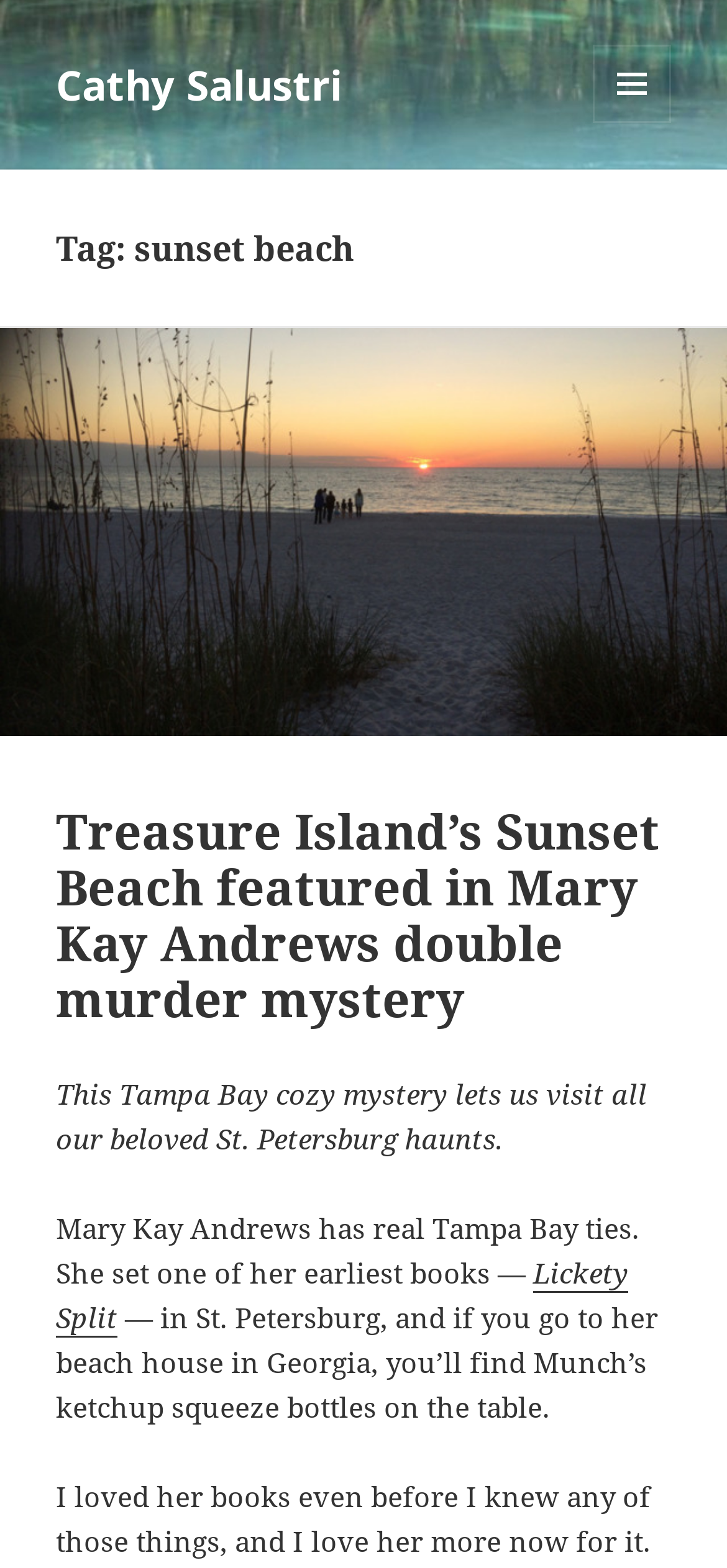Please provide a brief answer to the question using only one word or phrase: 
What is the name of the mystery mentioned?

double murder mystery